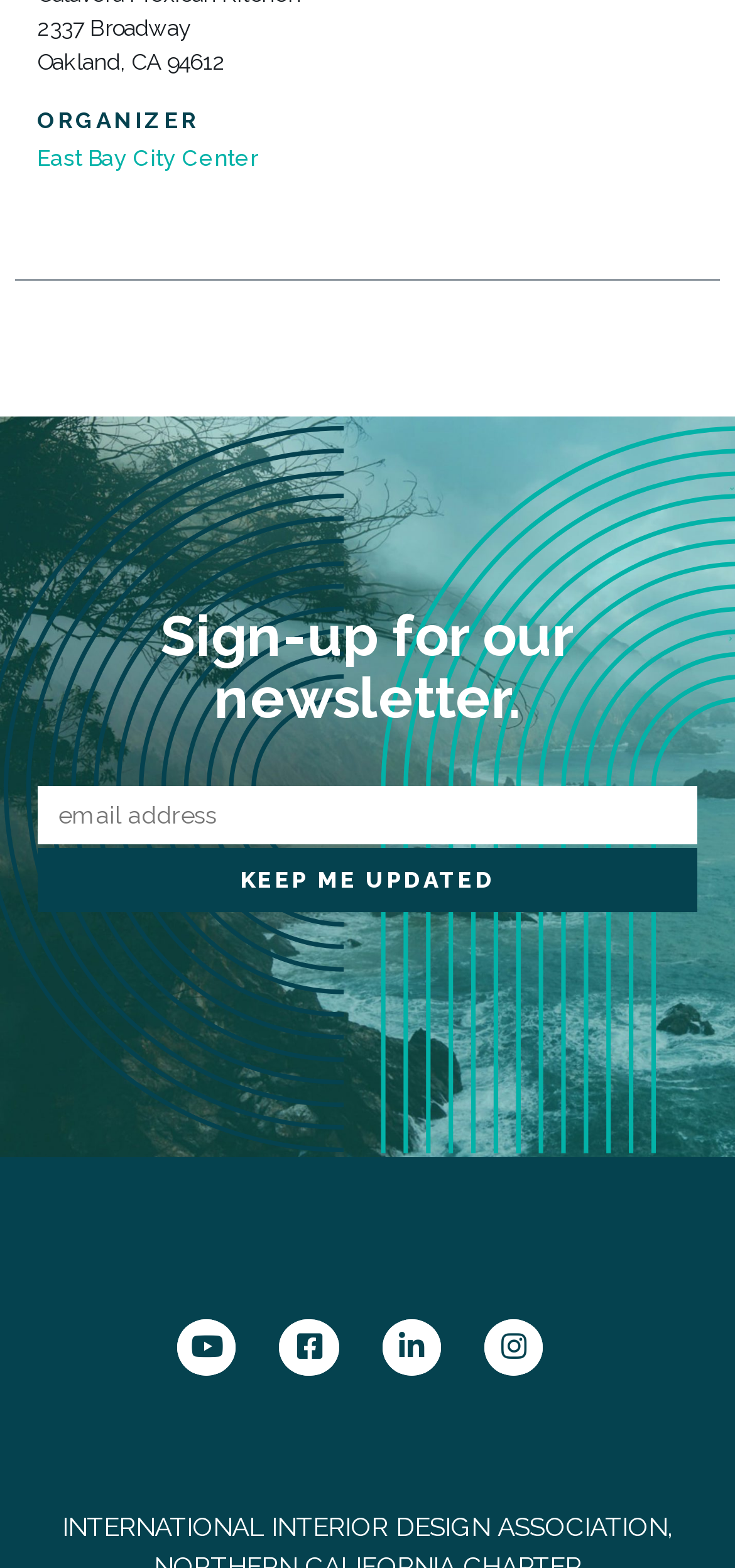Use one word or a short phrase to answer the question provided: 
What is the purpose of the textbox?

Subscribe to newsletter